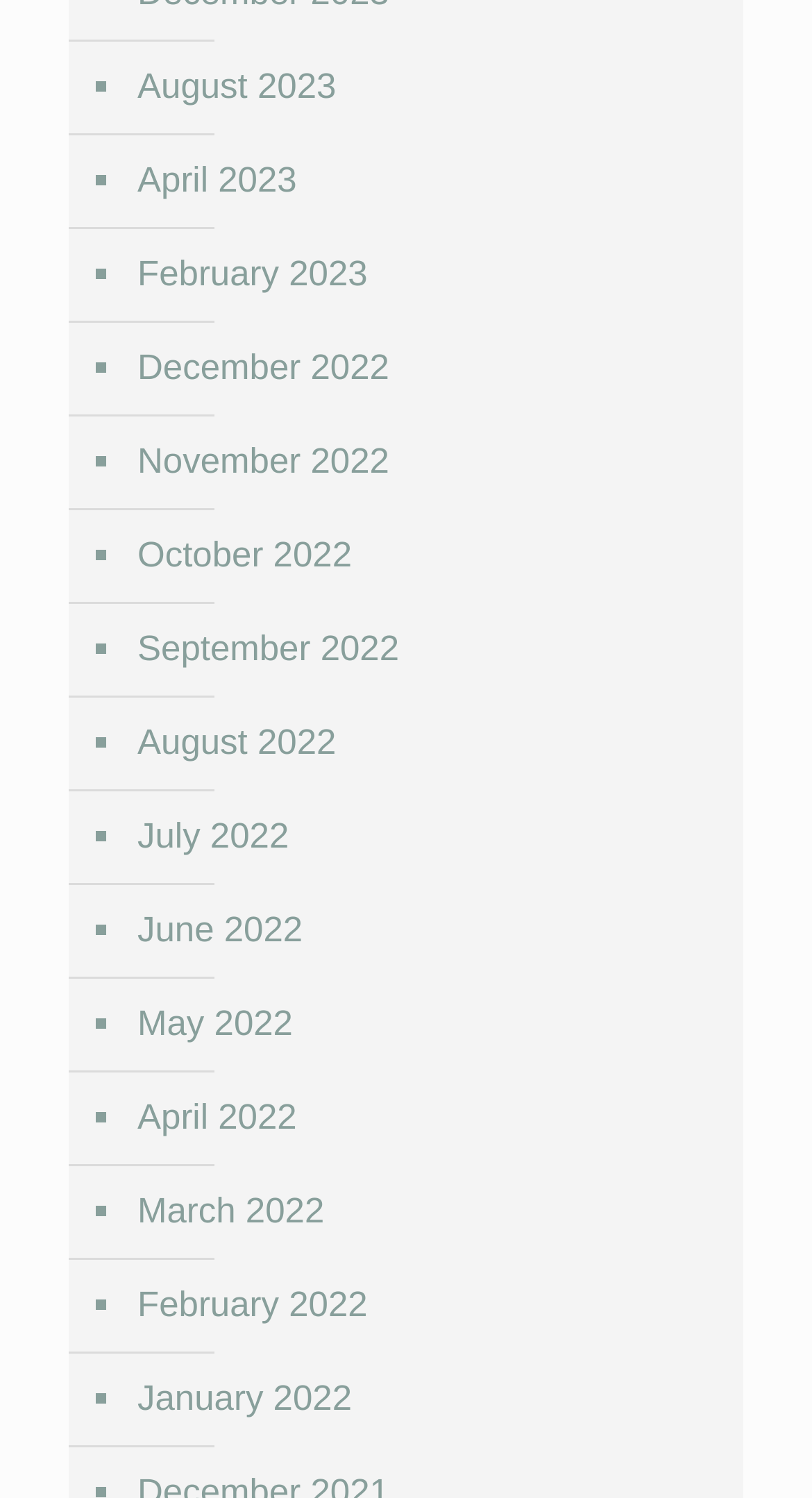How many months are listed?
Please give a detailed and thorough answer to the question, covering all relevant points.

I counted the number of links in the list, and there are 12 links, each representing a month from August 2022 to August 2023.